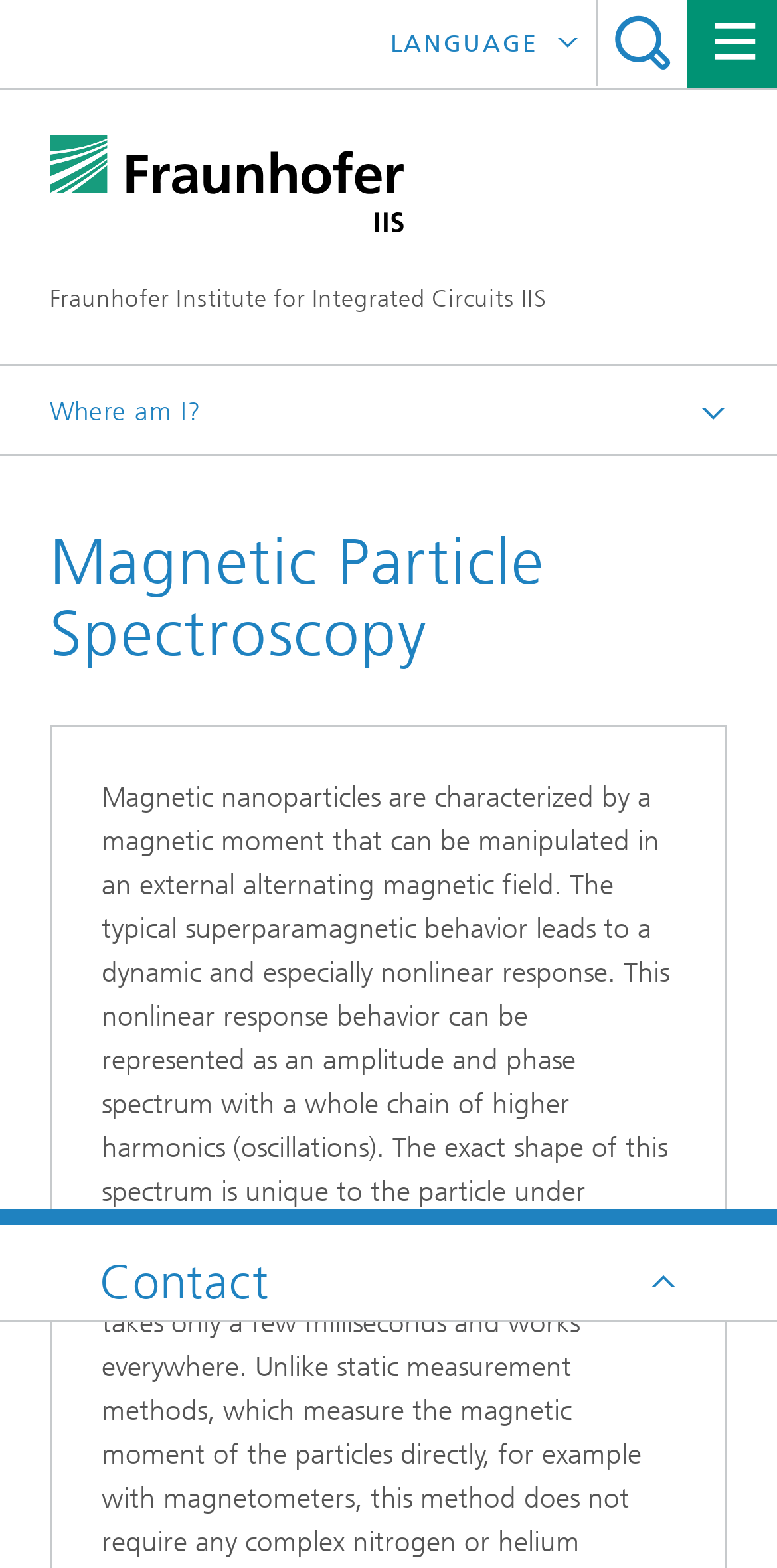Please locate the bounding box coordinates of the element that needs to be clicked to achieve the following instruction: "Follow Hannah on Twitter". The coordinates should be four float numbers between 0 and 1, i.e., [left, top, right, bottom].

None